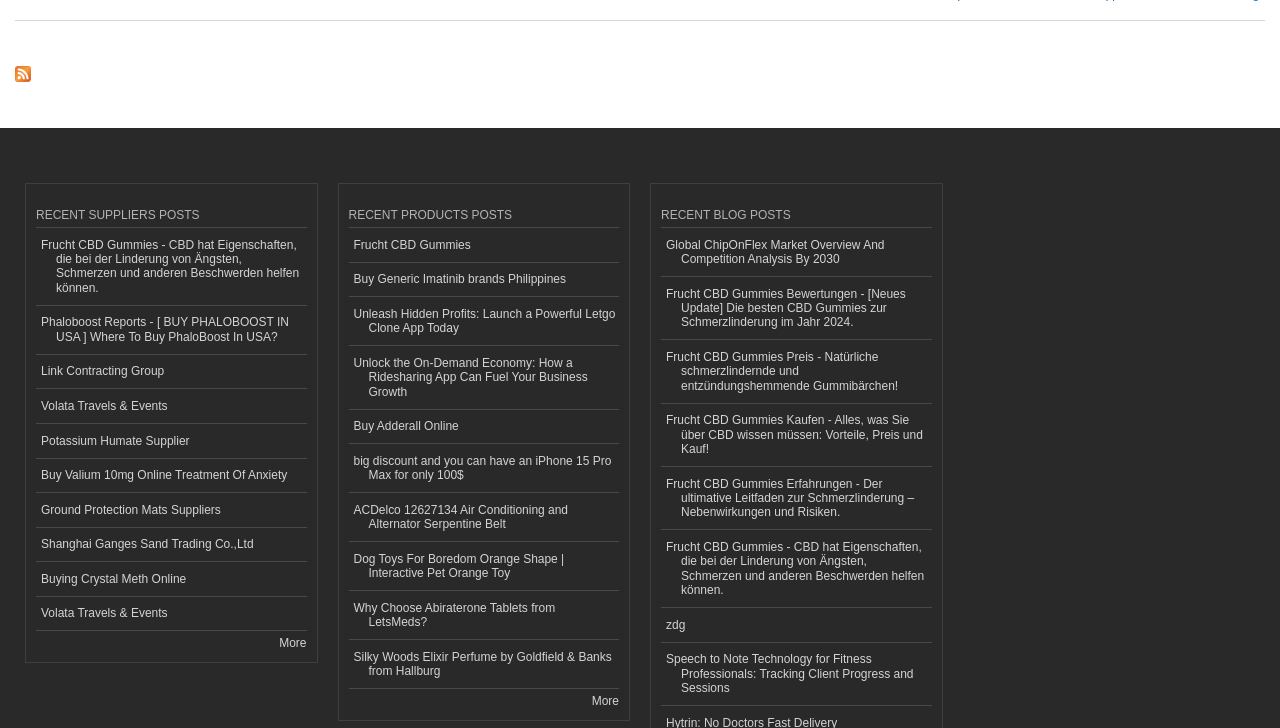Provide the bounding box coordinates of the HTML element this sentence describes: "aria-label="YouTube"".

None